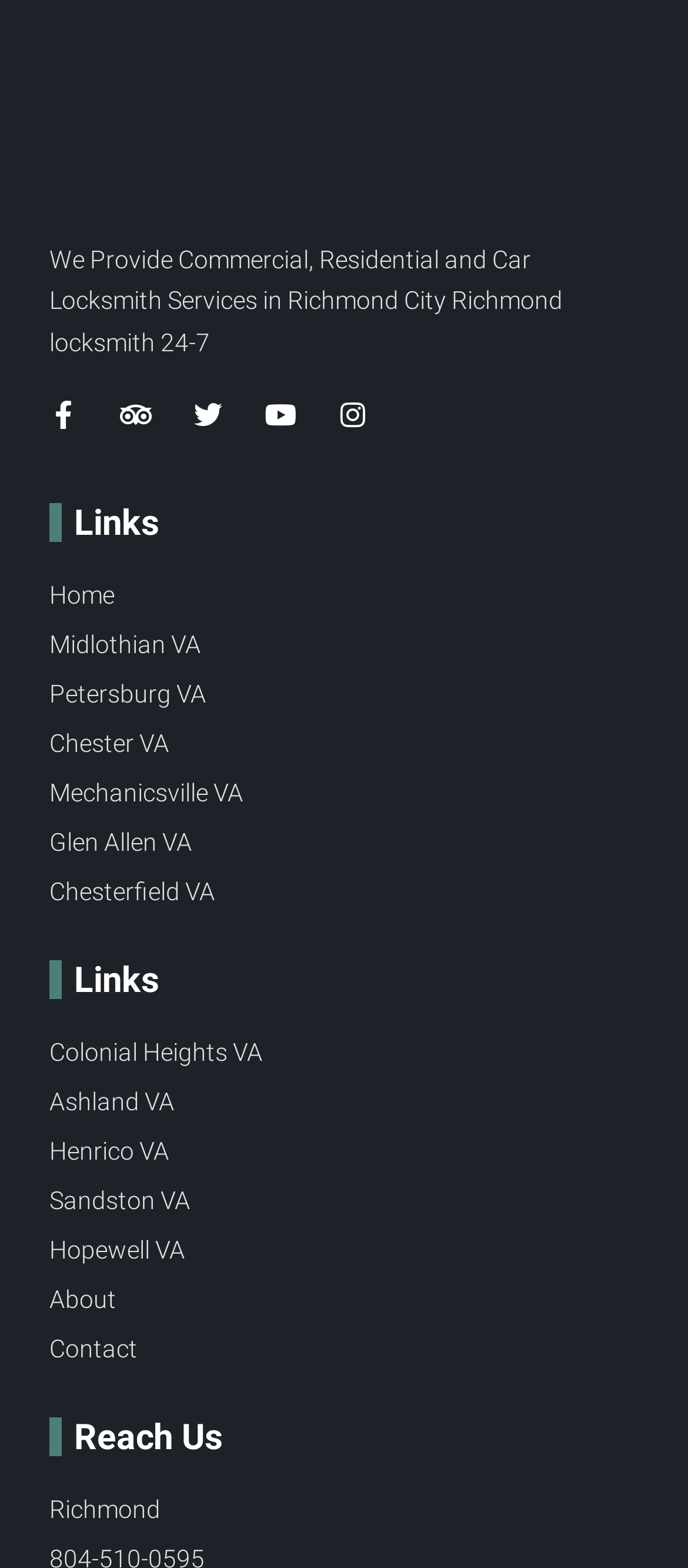Please reply with a single word or brief phrase to the question: 
How many social media links are there?

5